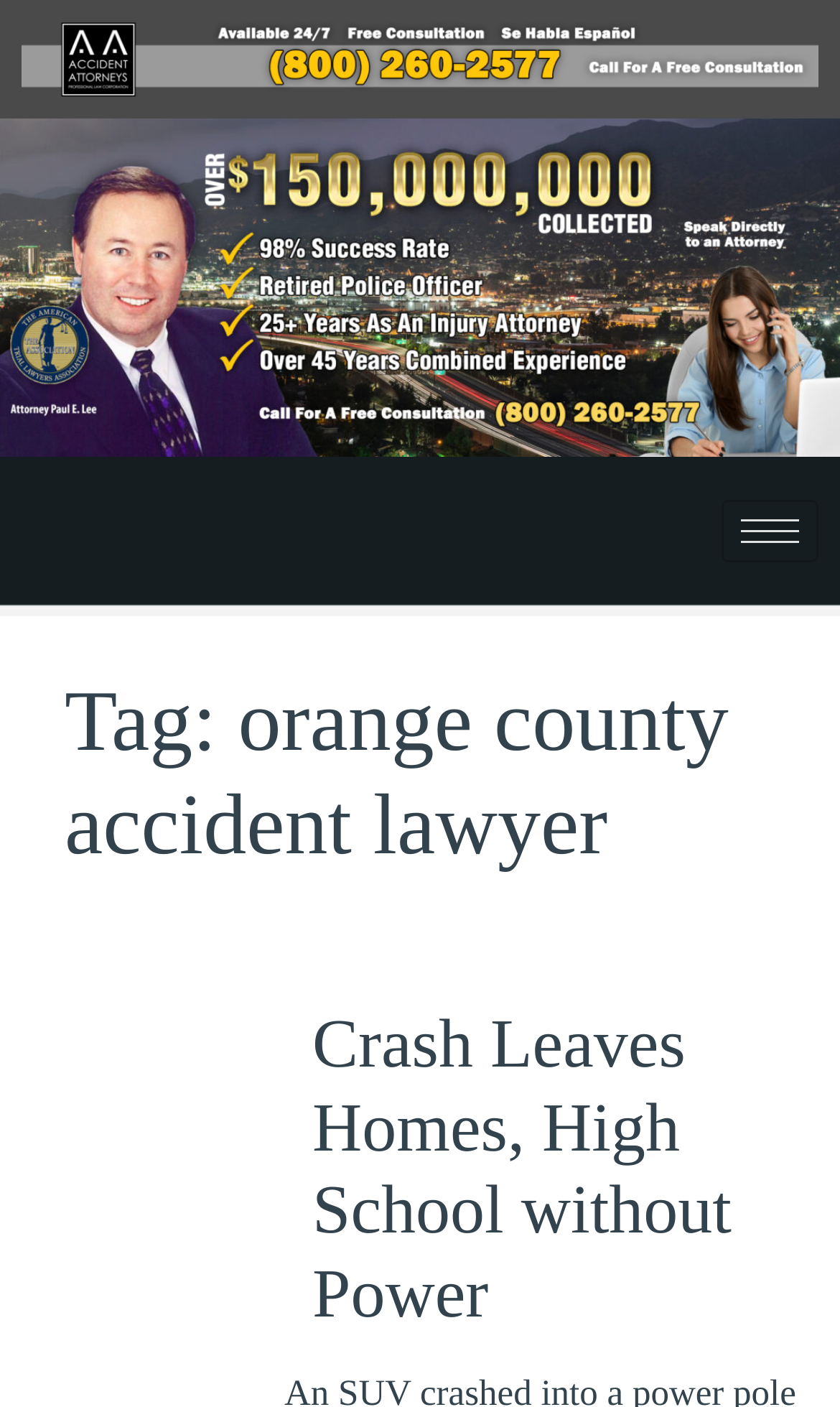Please specify the bounding box coordinates in the format (top-left x, top-left y, bottom-right x, bottom-right y), with all values as floating point numbers between 0 and 1. Identify the bounding box of the UI element described by: parent_node: HOME aria-label="hamburger-icon"

[0.859, 0.356, 0.974, 0.4]